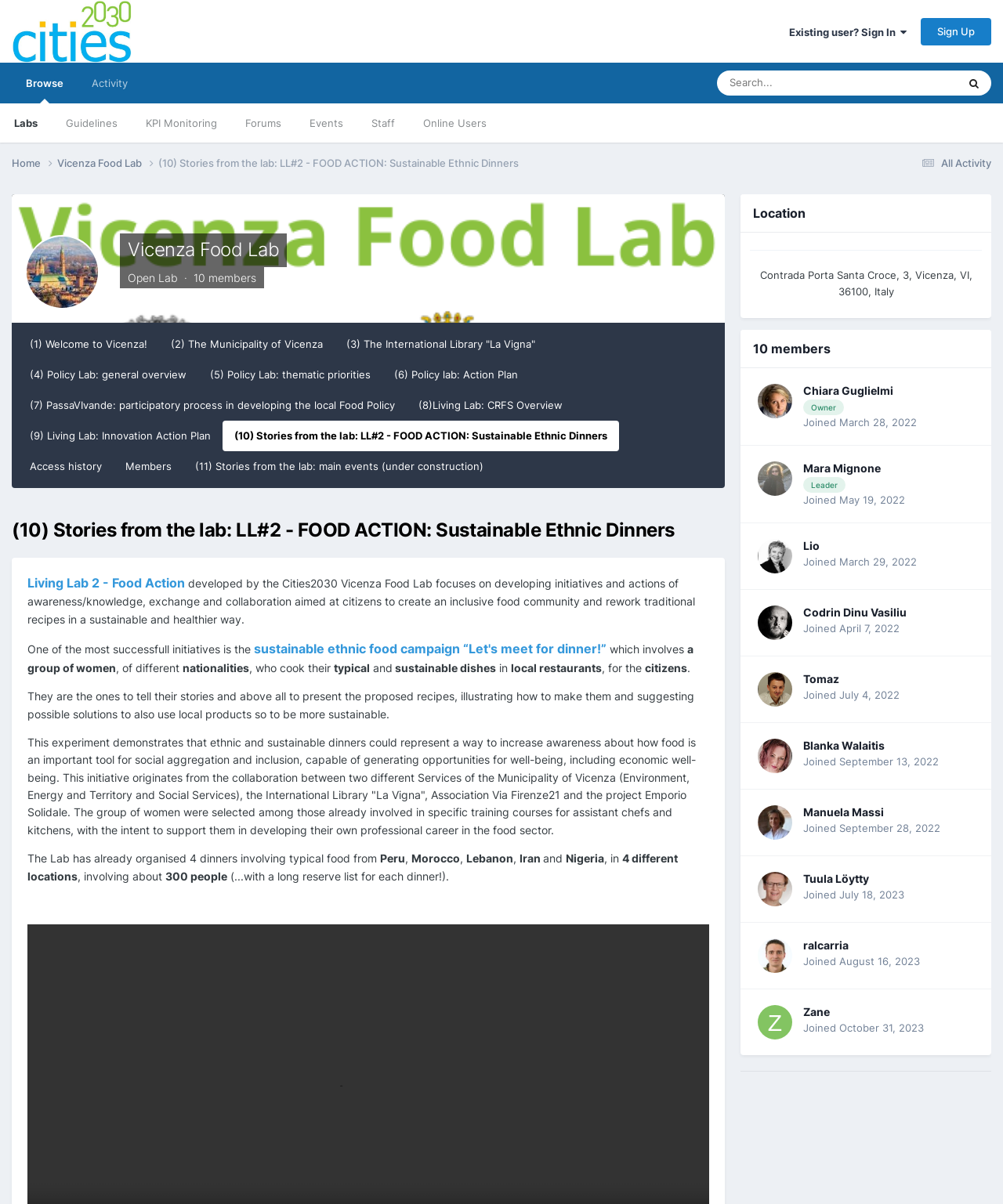Provide the bounding box coordinates for the area that should be clicked to complete the instruction: "Browse".

[0.012, 0.052, 0.077, 0.086]